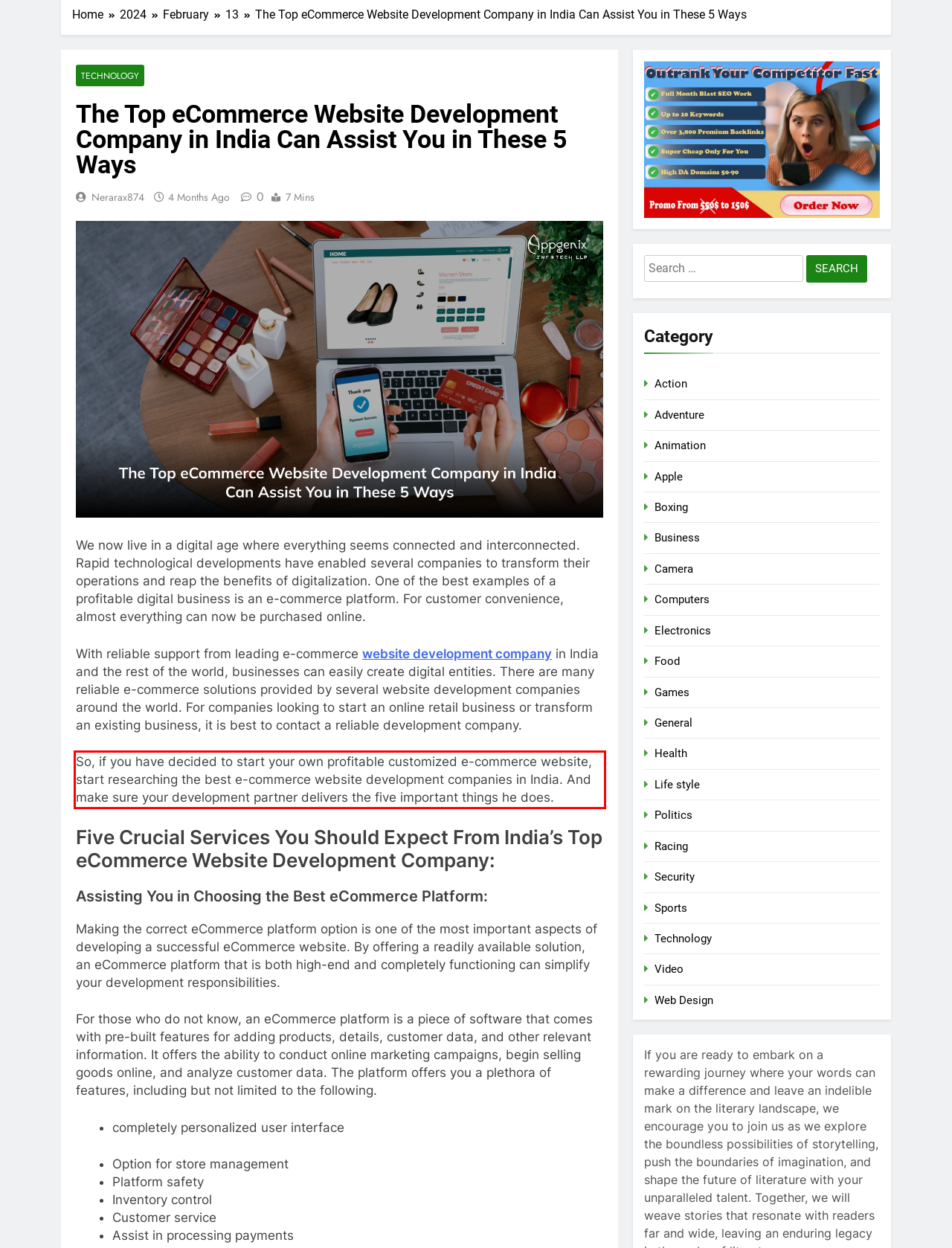Please examine the webpage screenshot containing a red bounding box and use OCR to recognize and output the text inside the red bounding box.

So, if you have decided to start your own profitable customized e-commerce website, start researching the best e-commerce website development companies in India. And make sure your development partner delivers the five important things he does.